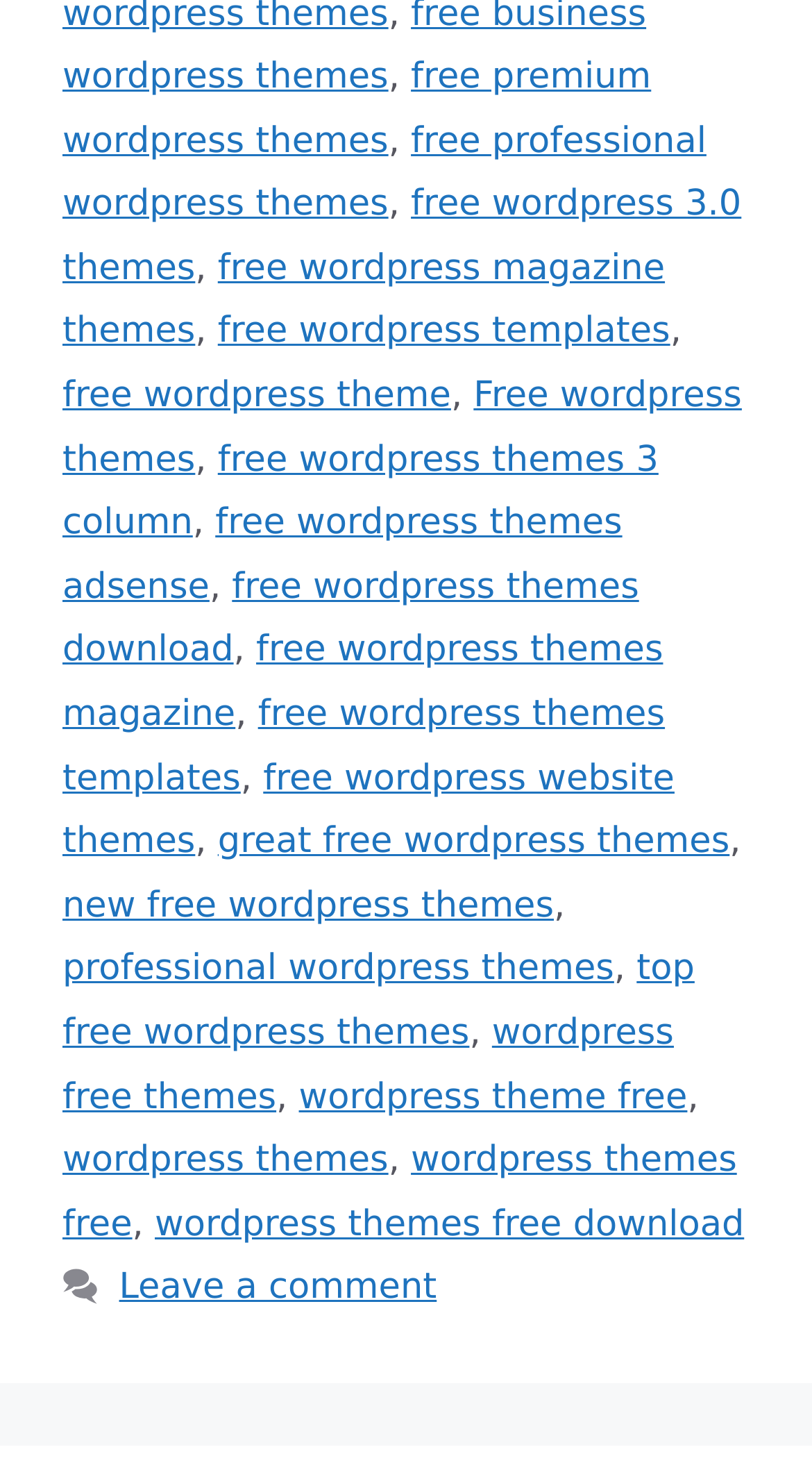Is there a way to leave a comment on this webpage?
Answer the question with a detailed explanation, including all necessary information.

There is a link at the bottom of the webpage that says 'Leave a comment', indicating that users can leave comments on this webpage.